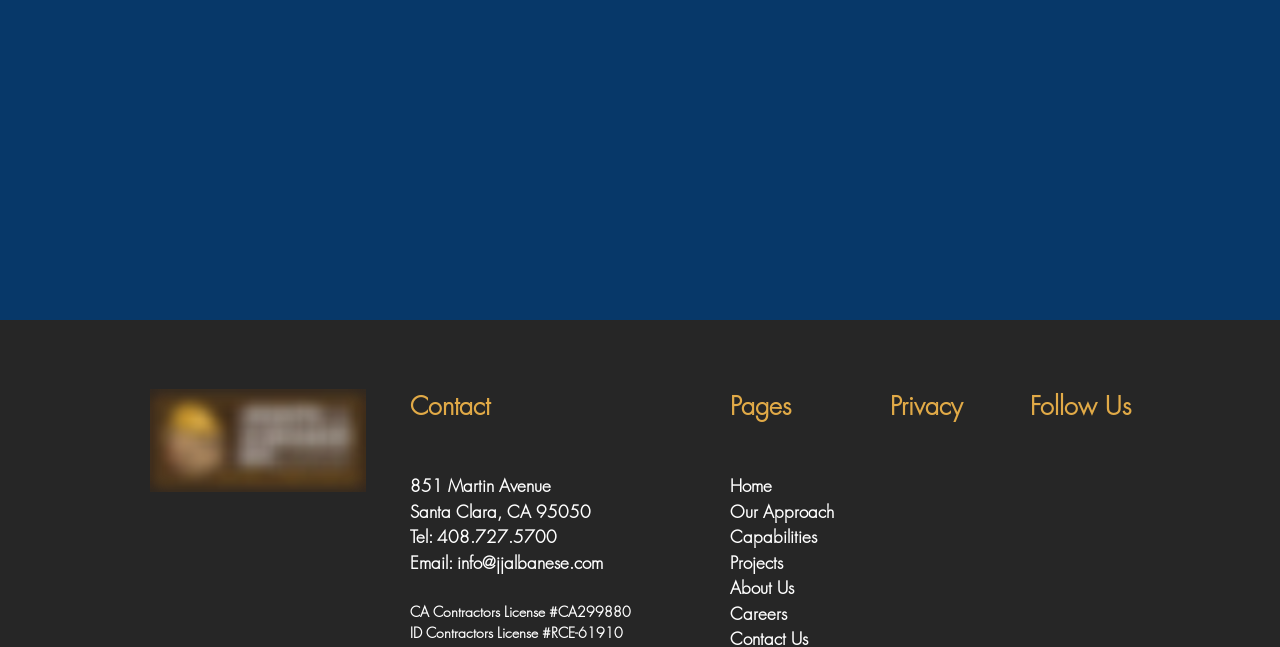What is the type of license mentioned on the webpage?
Examine the image closely and answer the question with as much detail as possible.

The type of license is mentioned in the StaticText element with the text 'CA Contractors License'.